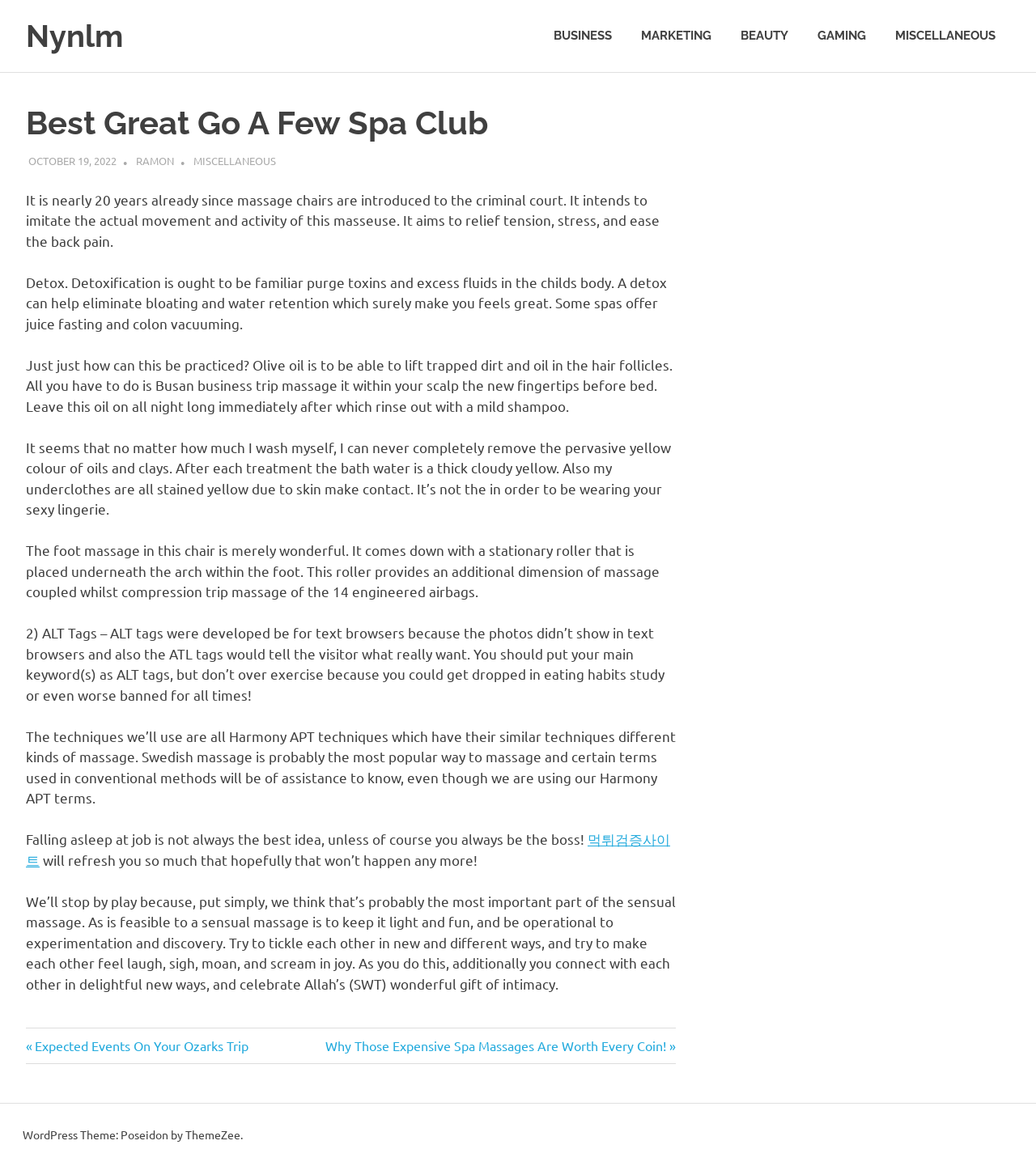Specify the bounding box coordinates of the region I need to click to perform the following instruction: "Click on the '먹튀검증사이트' link". The coordinates must be four float numbers in the range of 0 to 1, i.e., [left, top, right, bottom].

[0.025, 0.712, 0.647, 0.744]